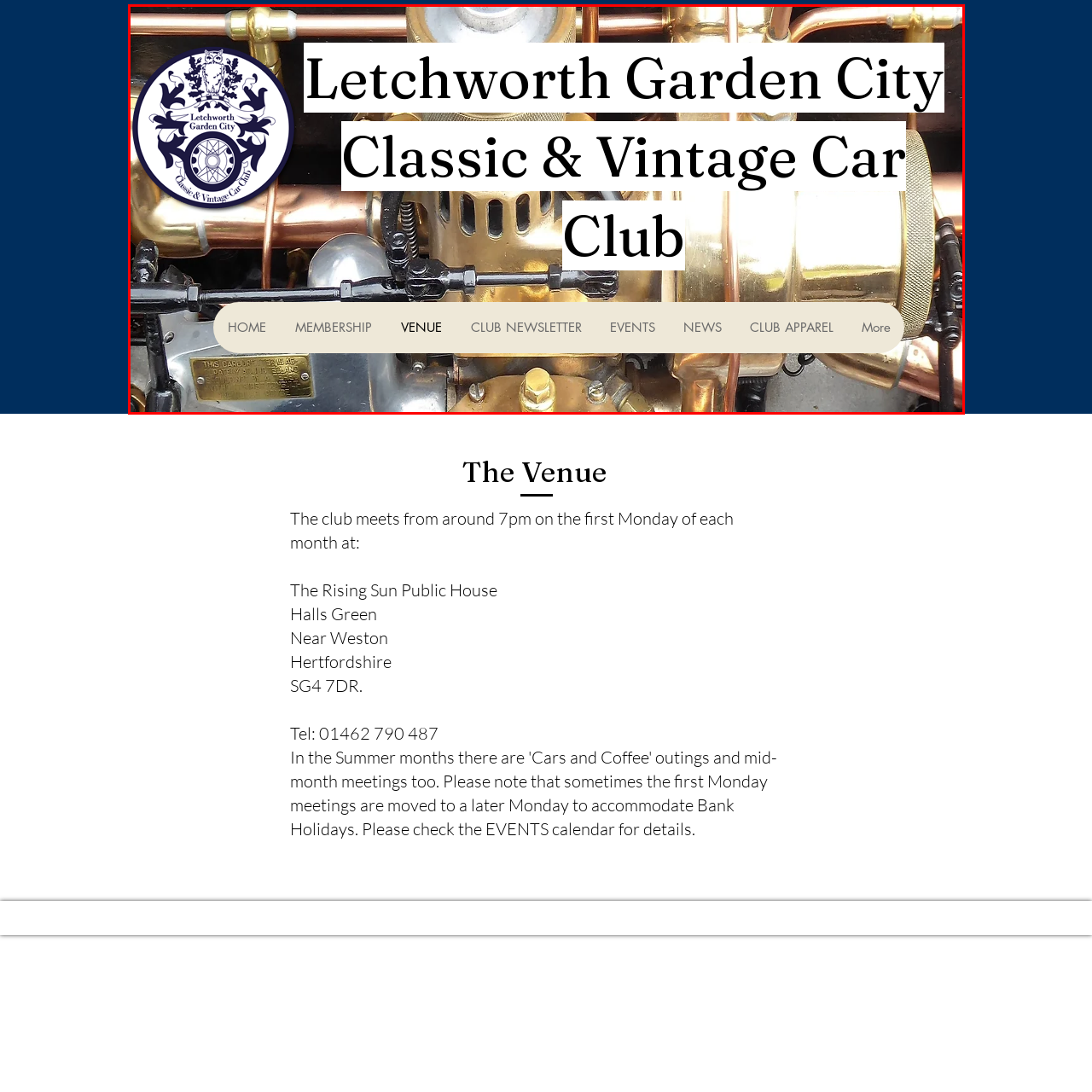Inspect the part framed by the grey rectangle, What type of finishes are on the mechanical elements? 
Reply with a single word or phrase.

Polished brass and metallic